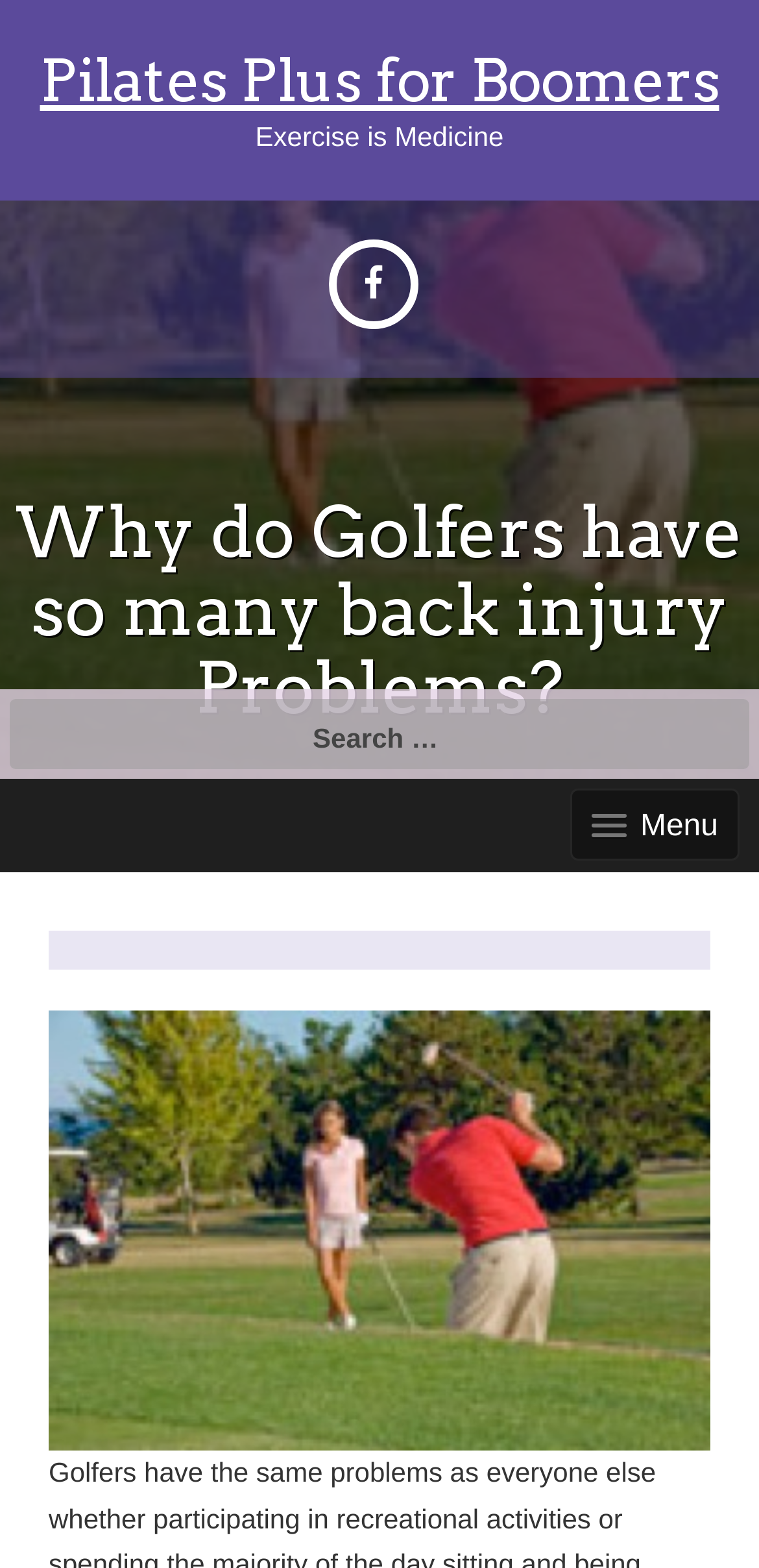Identify the bounding box for the described UI element: "Pilates Plus for Boomers".

[0.053, 0.029, 0.947, 0.073]